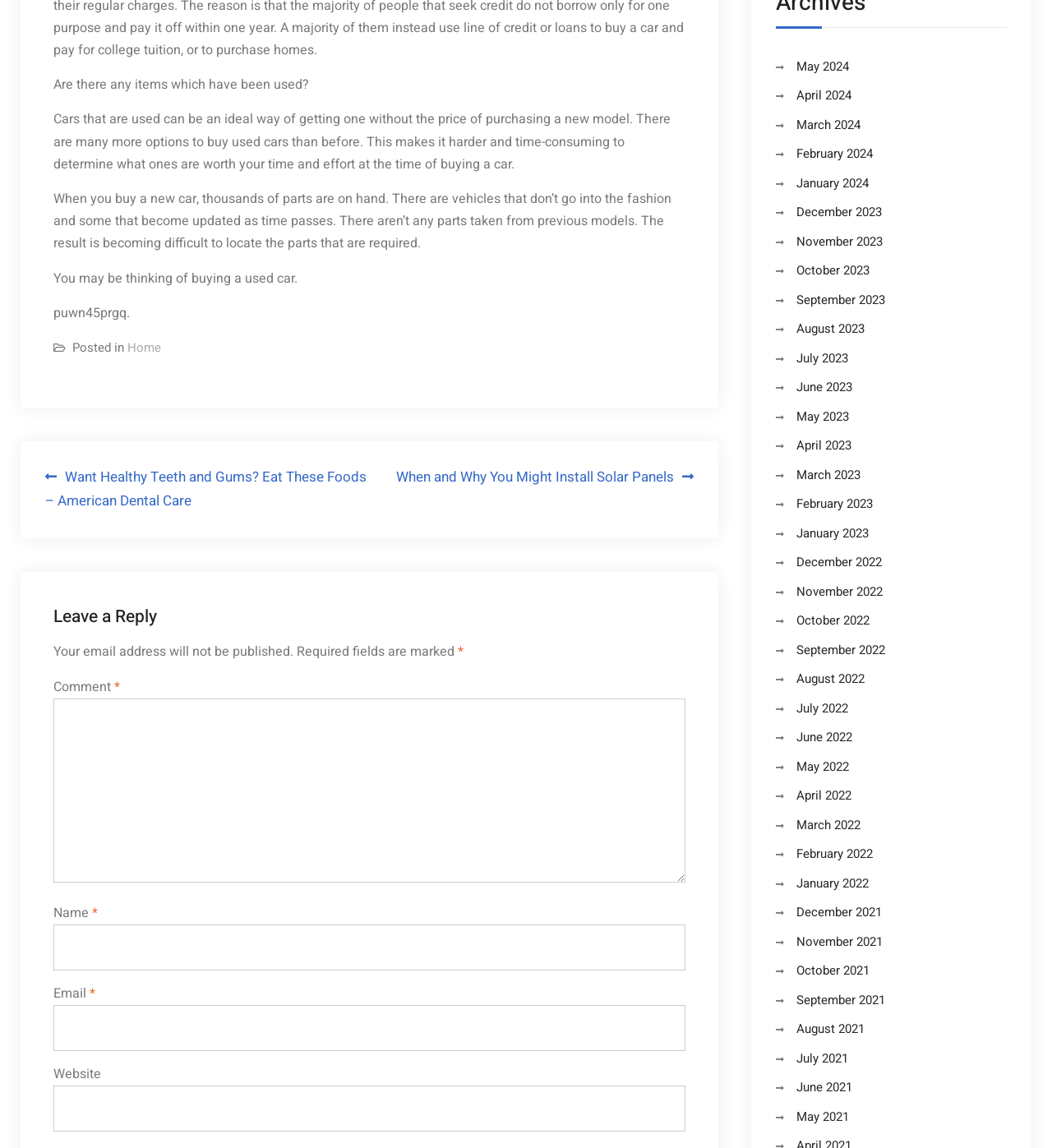Identify the bounding box coordinates for the UI element described as follows: "parent_node: Comment * name="comment"". Ensure the coordinates are four float numbers between 0 and 1, formatted as [left, top, right, bottom].

[0.051, 0.608, 0.652, 0.769]